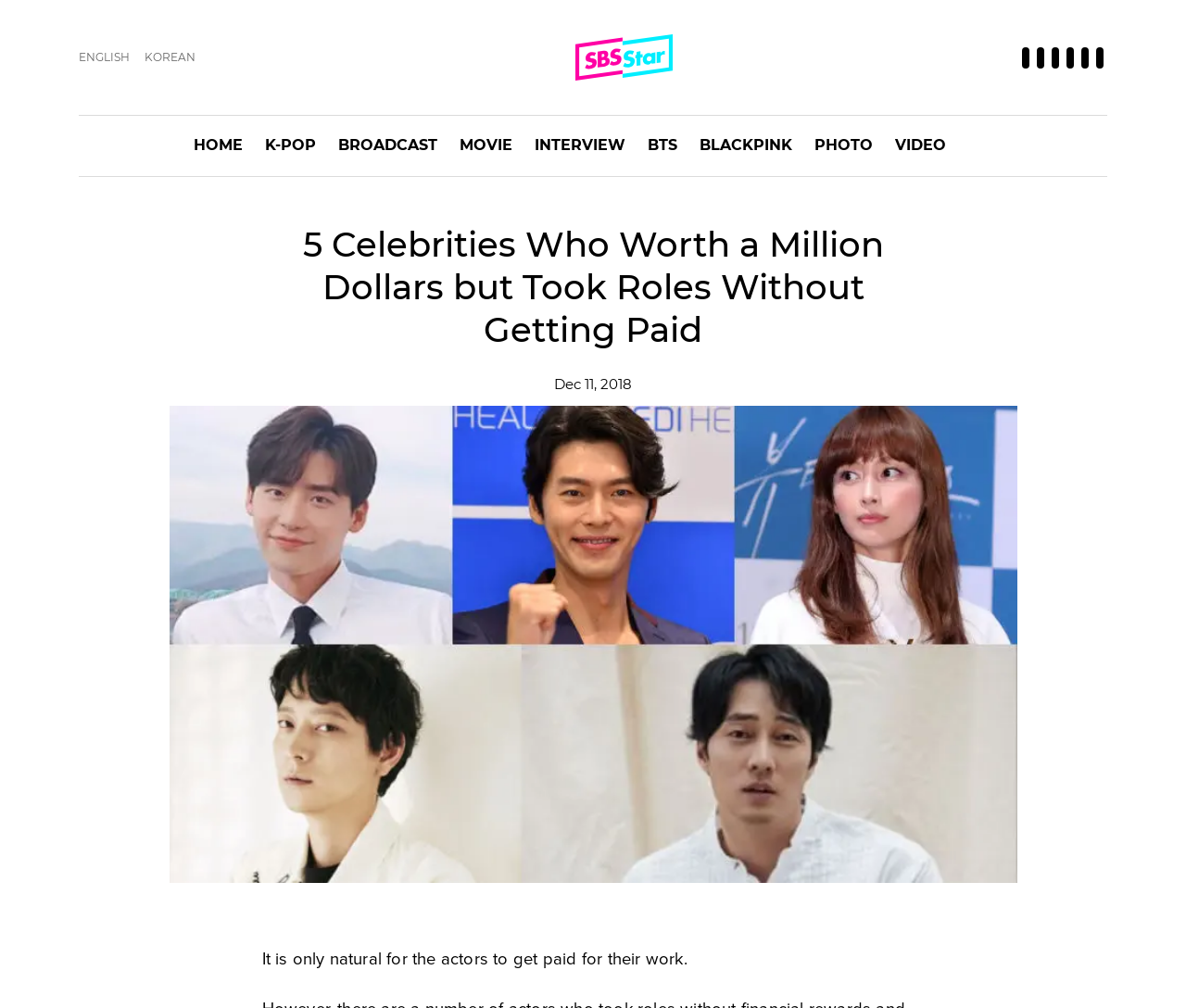Find the bounding box coordinates for the HTML element described as: "BROADCAST". The coordinates should consist of four float values between 0 and 1, i.e., [left, top, right, bottom].

[0.285, 0.115, 0.369, 0.175]